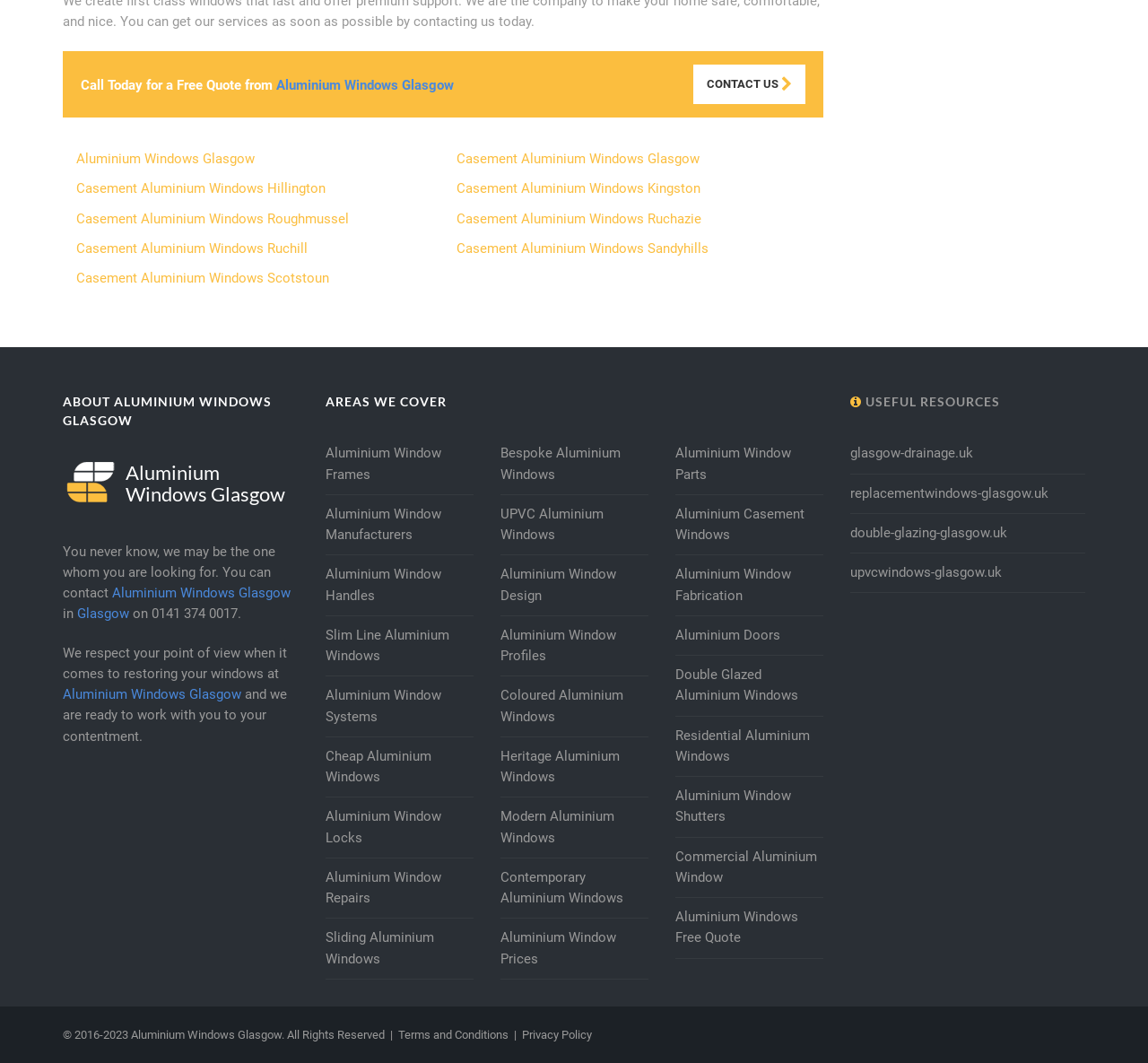Given the following UI element description: "Casement Aluminium Windows Kingston", find the bounding box coordinates in the webpage screenshot.

[0.397, 0.17, 0.61, 0.185]